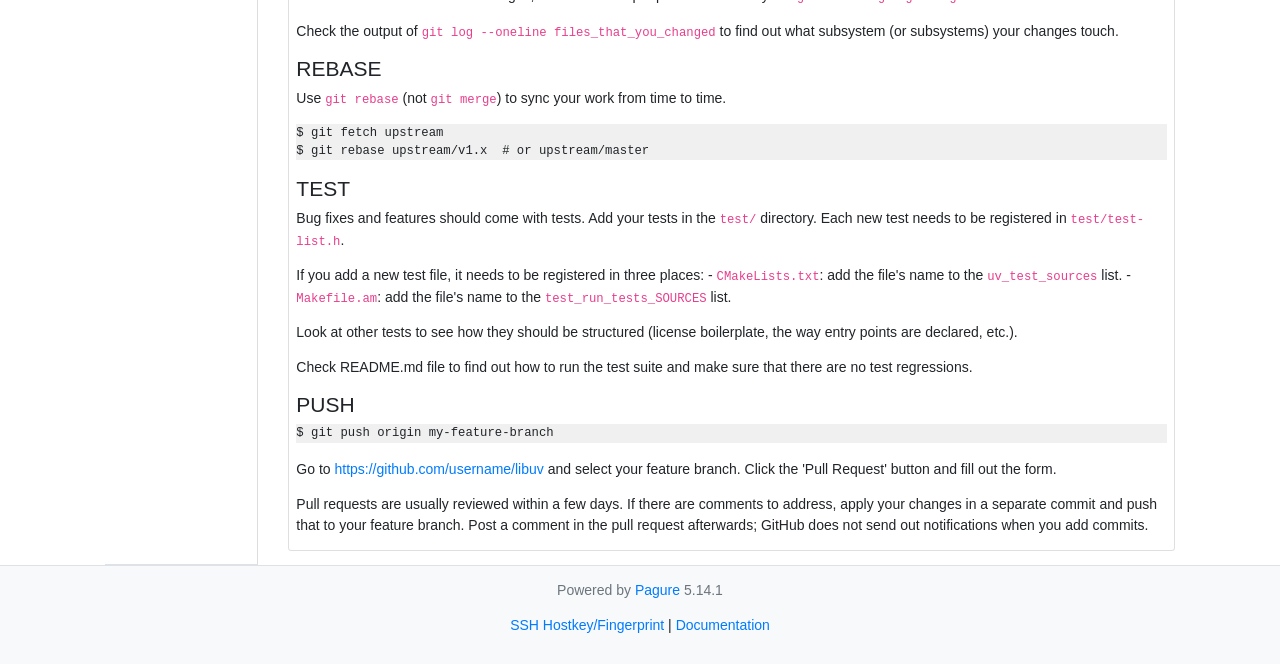Respond with a single word or phrase to the following question: What is the purpose of 'git rebase'?

Sync work from time to time